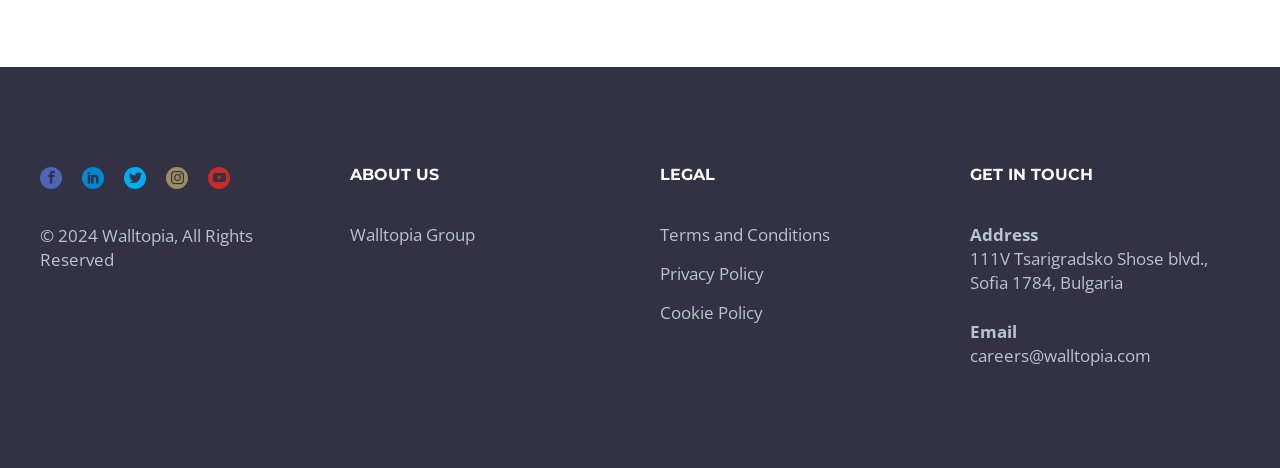Give a one-word or short phrase answer to the question: 
What is the address of the company?

111V Tsarigradsko Shose blvd., Sofia 1784, Bulgaria